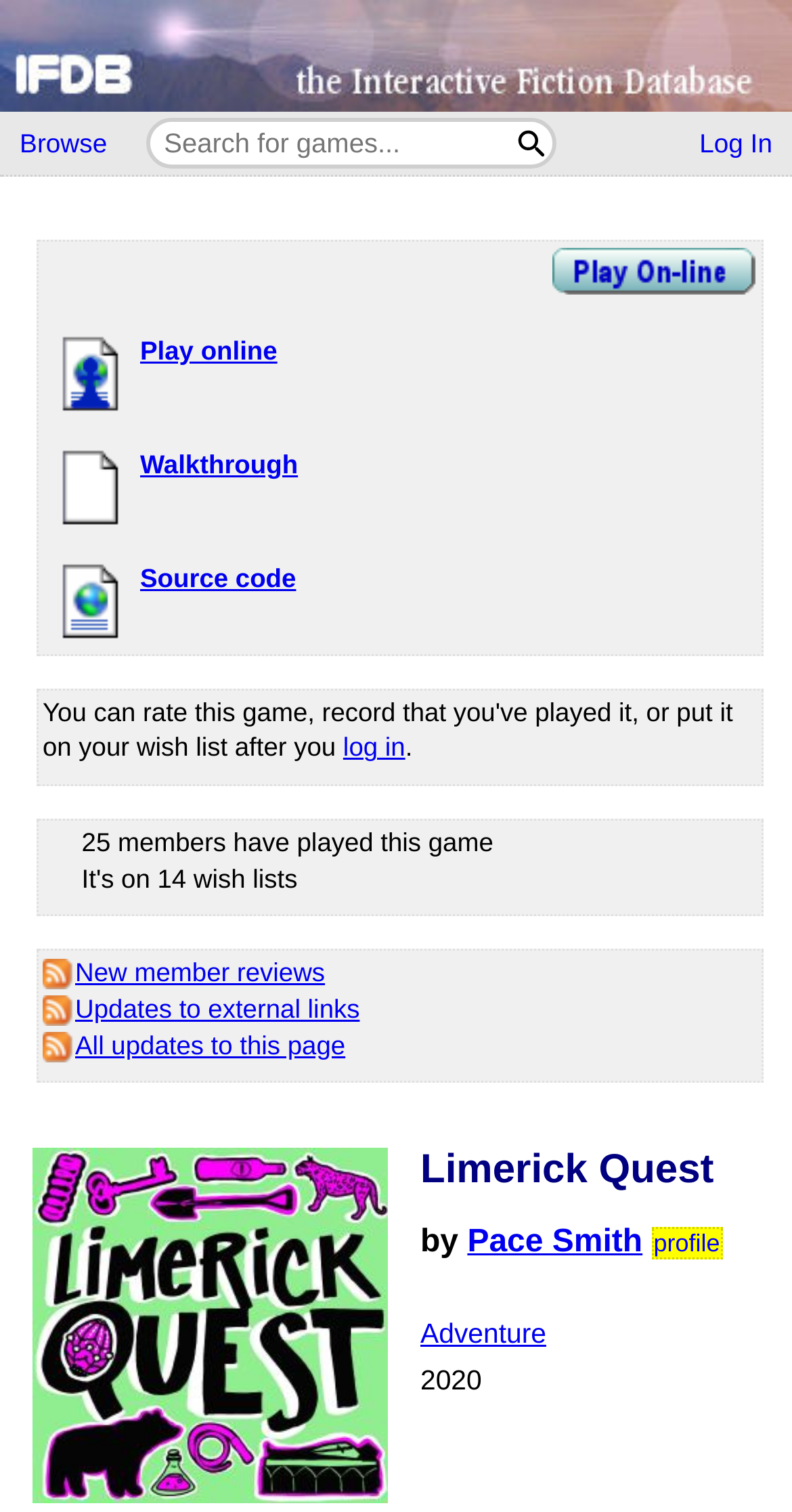Locate the bounding box coordinates of the element that needs to be clicked to carry out the instruction: "Log in". The coordinates should be given as four float numbers ranging from 0 to 1, i.e., [left, top, right, bottom].

[0.858, 0.076, 1.0, 0.113]